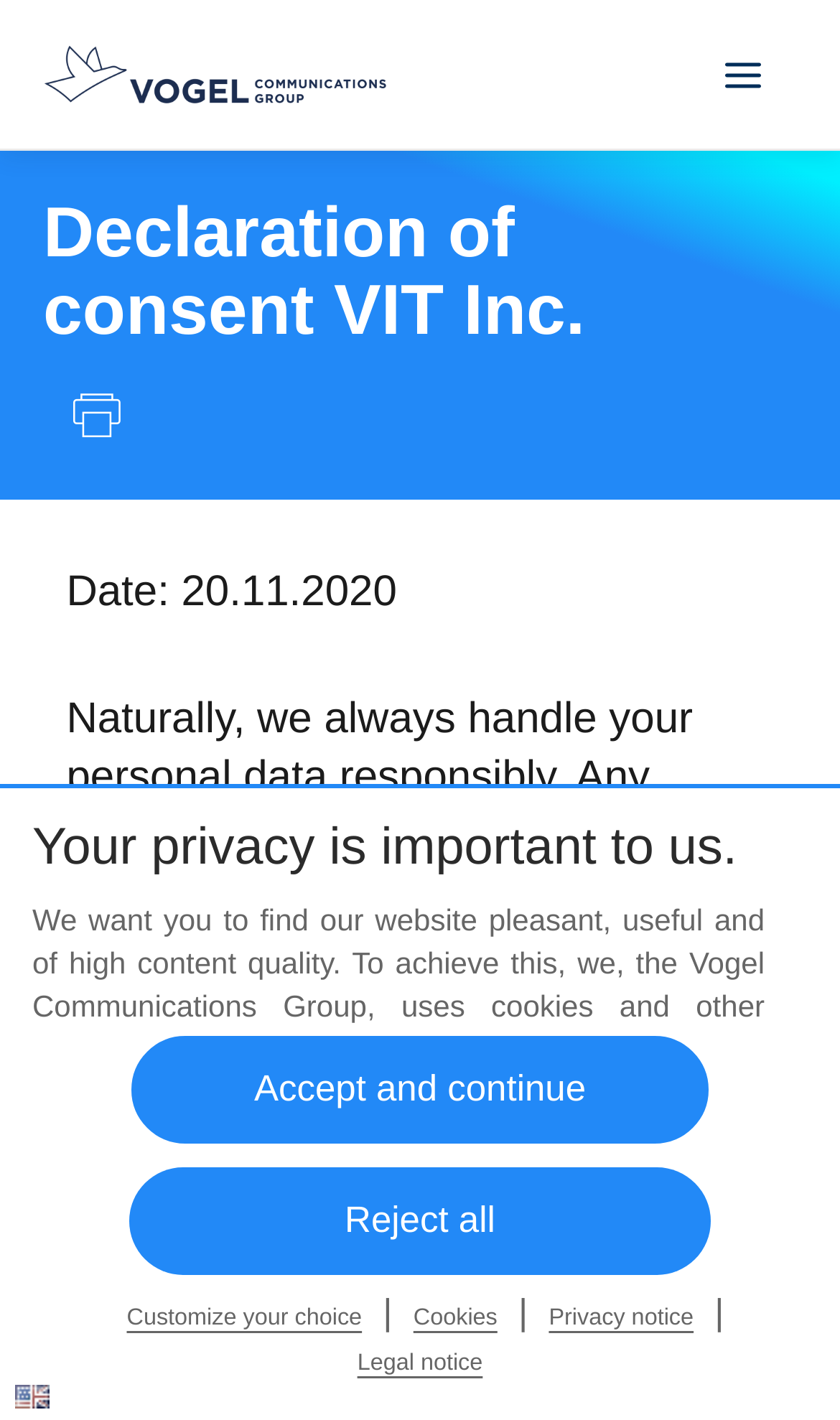Predict the bounding box coordinates of the UI element that matches this description: "Privacy notice". The coordinates should be in the format [left, top, right, bottom] with each value between 0 and 1.

[0.641, 0.914, 0.839, 0.945]